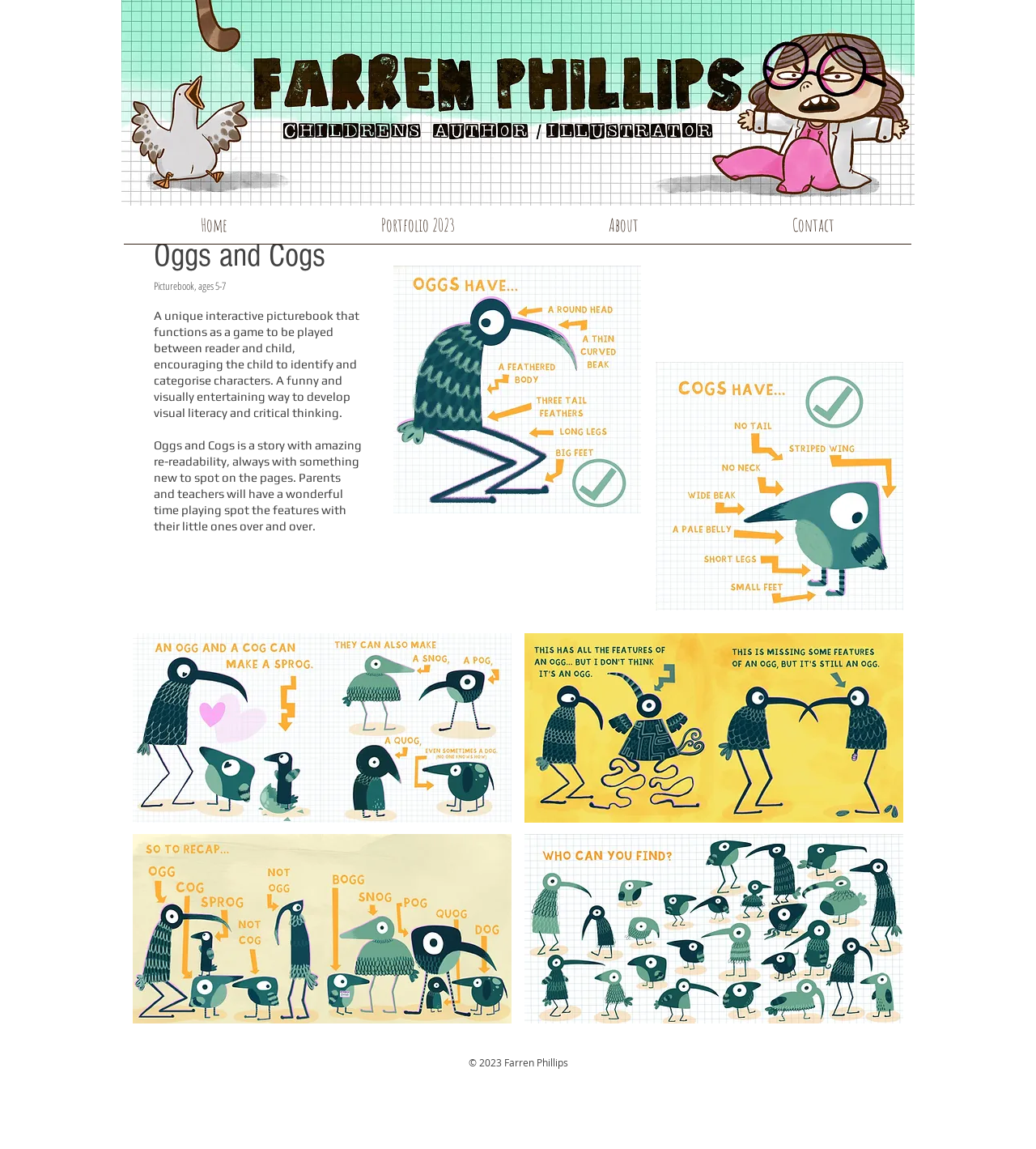Answer succinctly with a single word or phrase:
What is the name of the interactive picturebook?

Oggs and Cogs